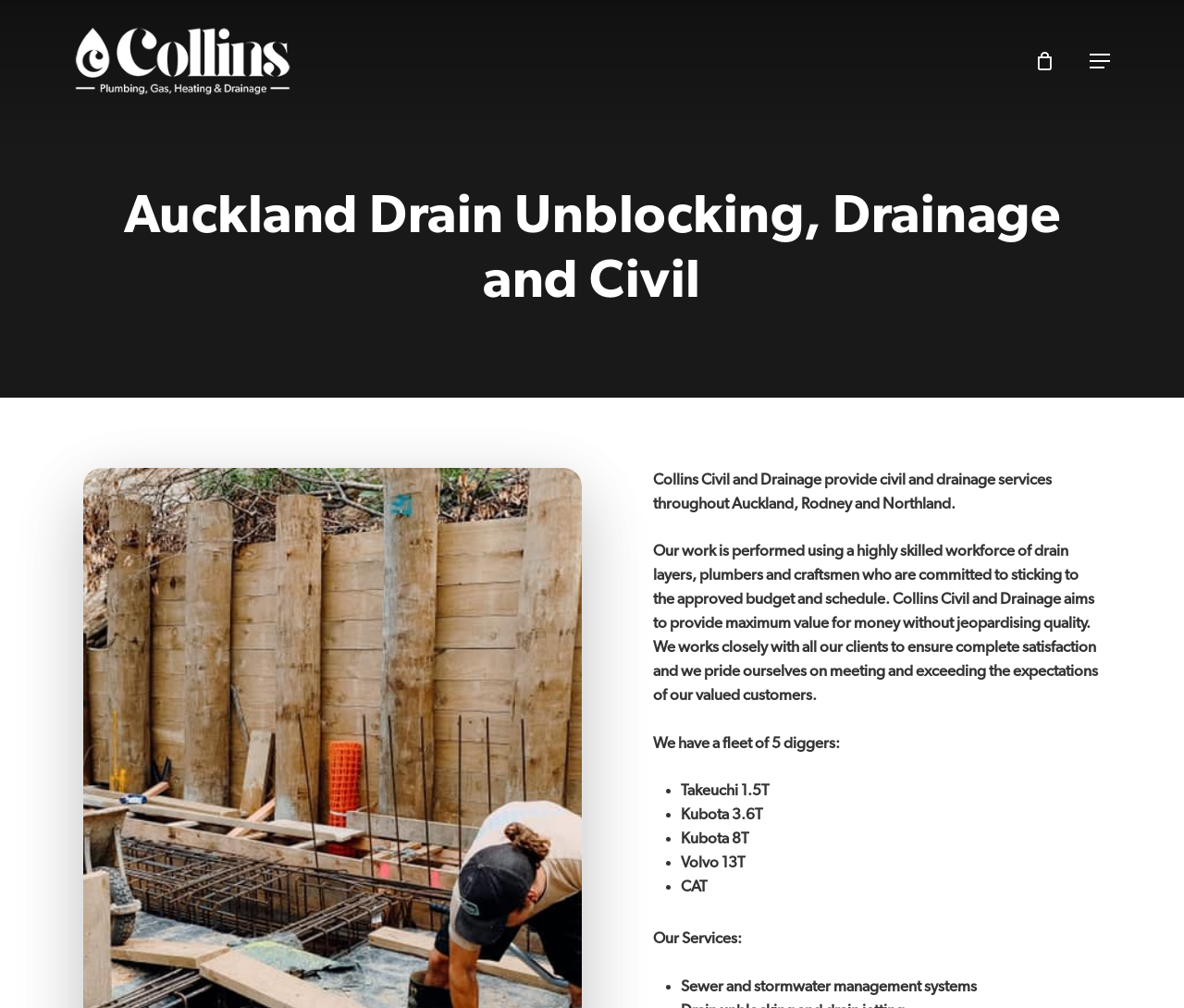What is one of the services provided by Collins Civil and Drainage?
Please elaborate on the answer to the question with detailed information.

One of the services provided by Collins Civil and Drainage is obtained from the list of services under the heading 'Our Services:', which includes 'Sewer and stormwater management systems'.